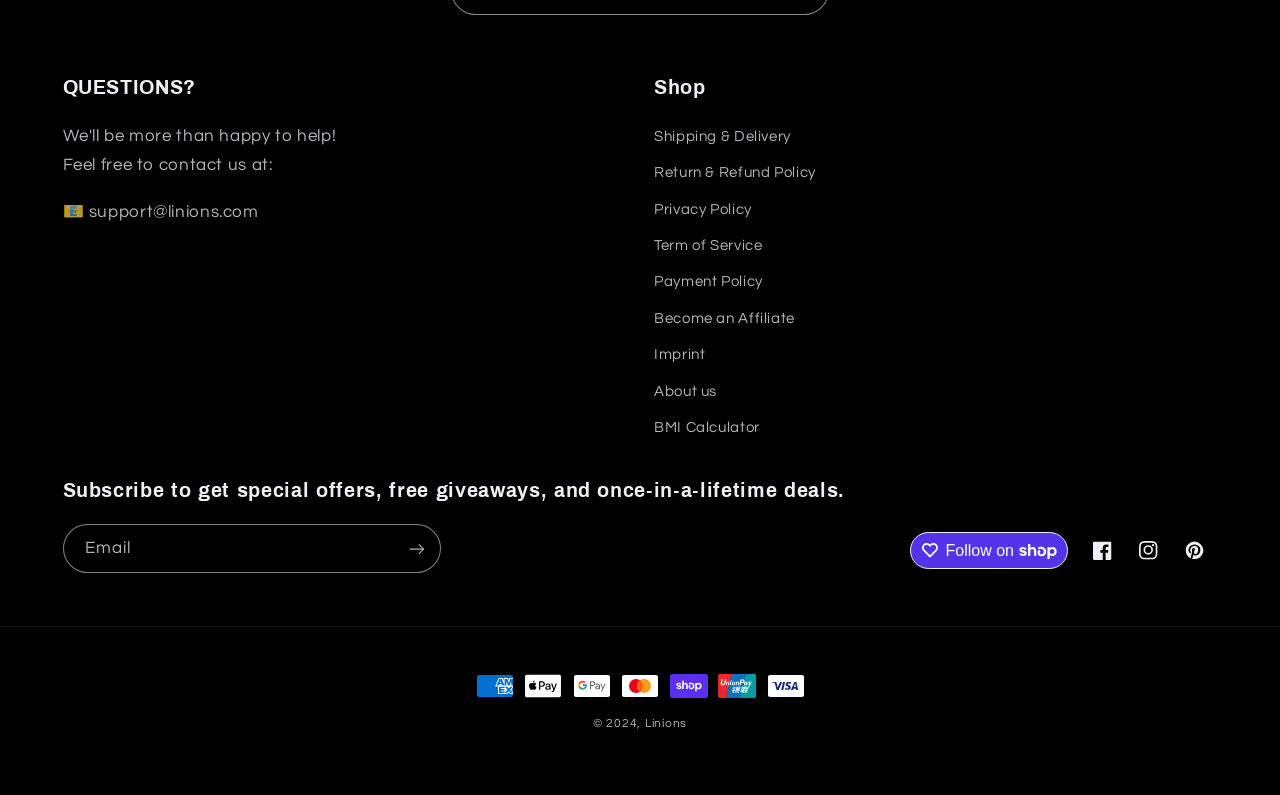Please identify the bounding box coordinates of the element I need to click to follow this instruction: "Contact support".

[0.049, 0.255, 0.202, 0.278]